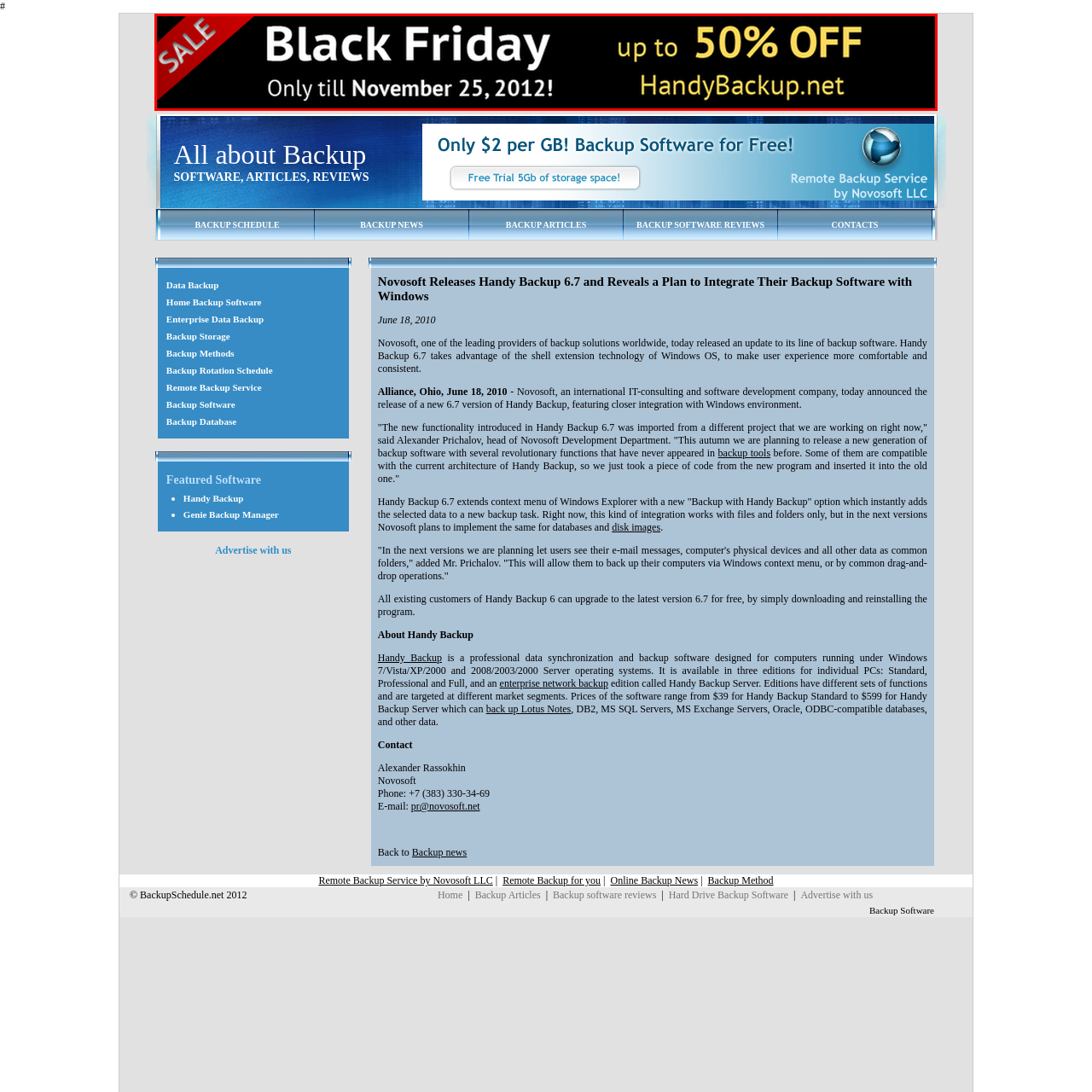Direct your gaze to the image circumscribed by the red boundary and deliver a thorough answer to the following question, drawing from the image's details: 
What is the URL displayed on the banner?

The URL 'HandyBackup.net' is prominently displayed on the banner, inviting customers to take advantage of significant savings on backup software during this limited-time event.